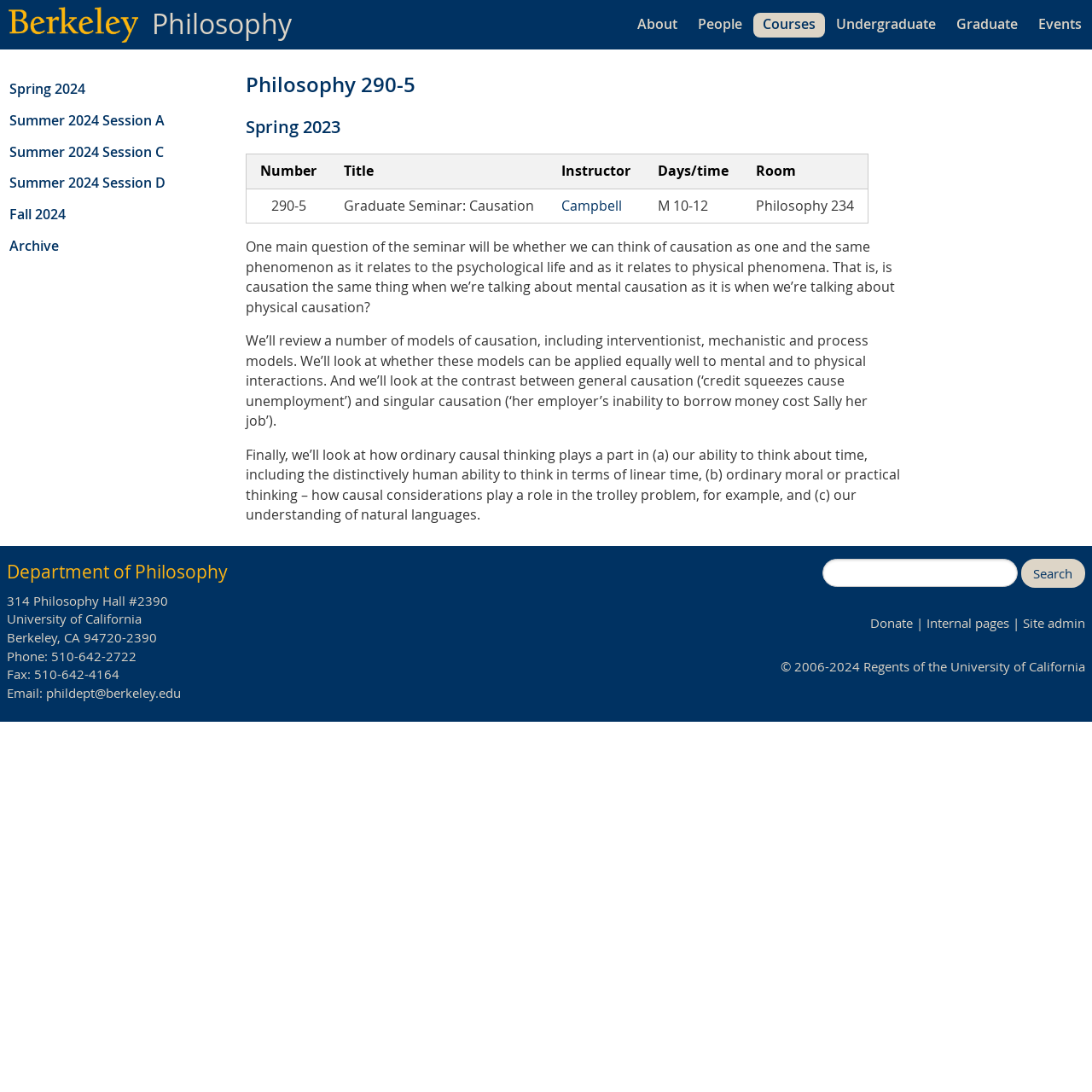Find the bounding box coordinates corresponding to the UI element with the description: "Site admin". The coordinates should be formatted as [left, top, right, bottom], with values as floats between 0 and 1.

[0.937, 0.563, 0.994, 0.578]